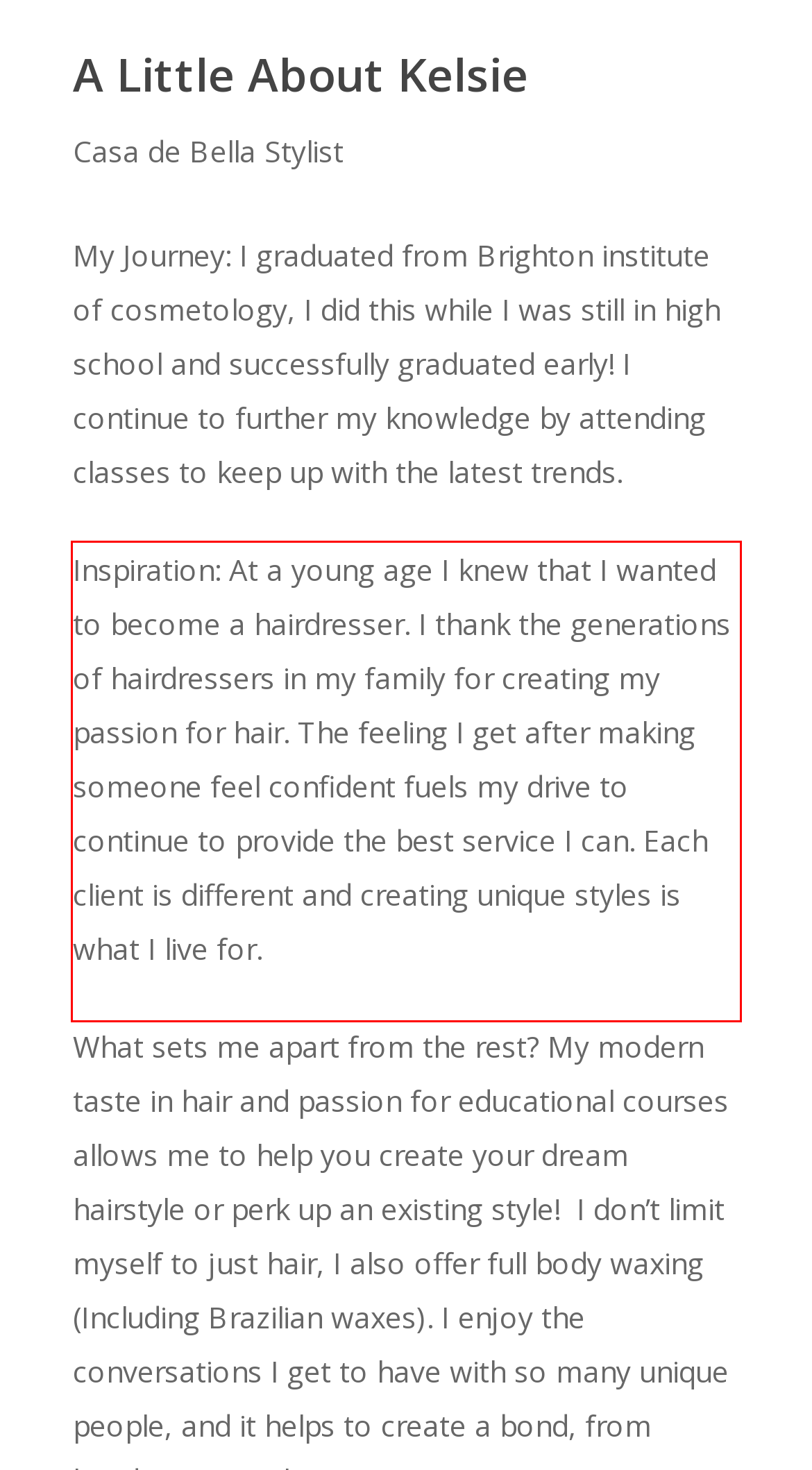Please perform OCR on the text content within the red bounding box that is highlighted in the provided webpage screenshot.

Inspiration: At a young age I knew that I wanted to become a hairdresser. I thank the generations of hairdressers in my family for creating my passion for hair. The feeling I get after making someone feel confident fuels my drive to continue to provide the best service I can. Each client is different and creating unique styles is what I live for.